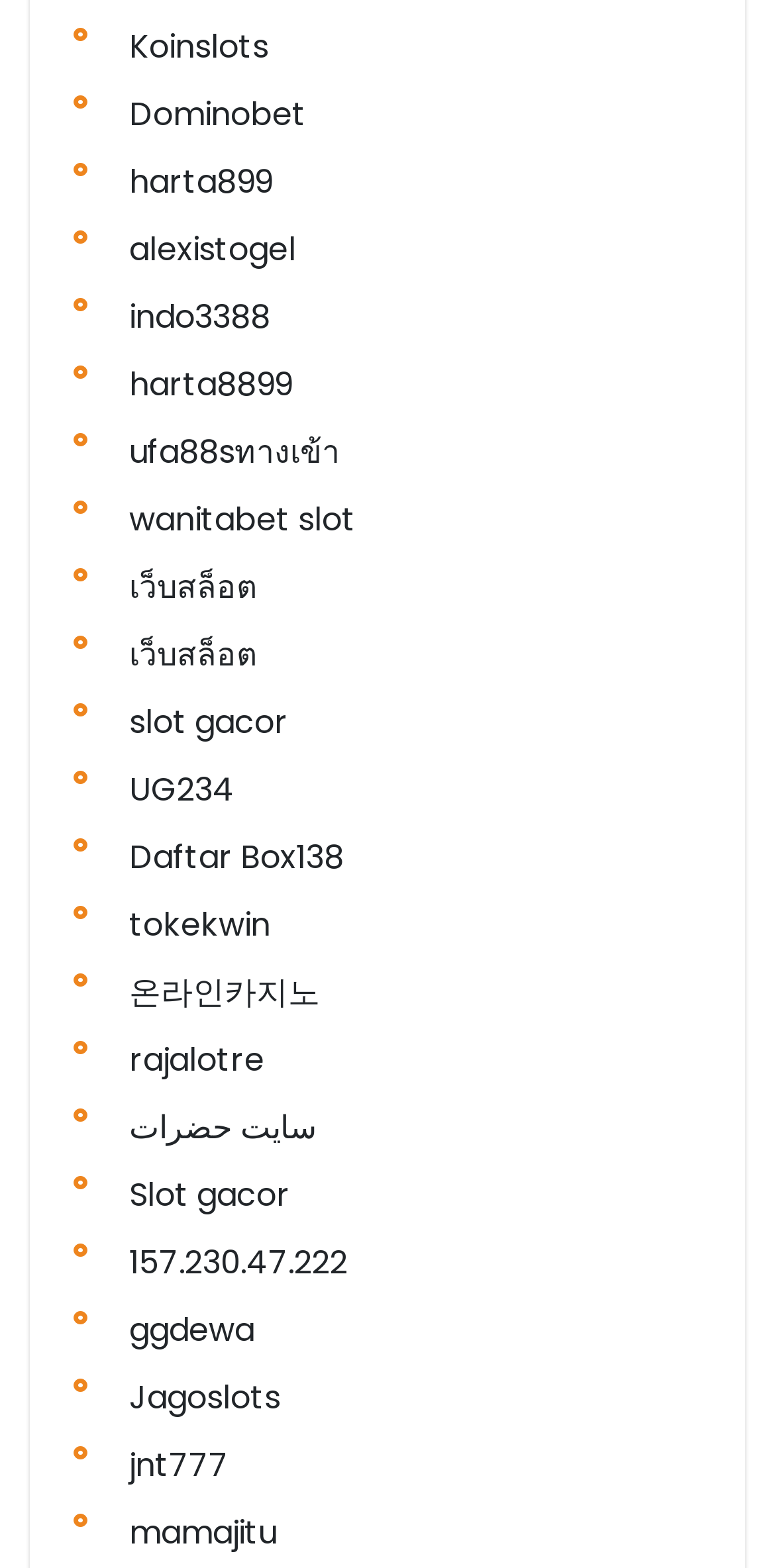What is the first link on the webpage?
Look at the screenshot and respond with a single word or phrase.

Koinslots